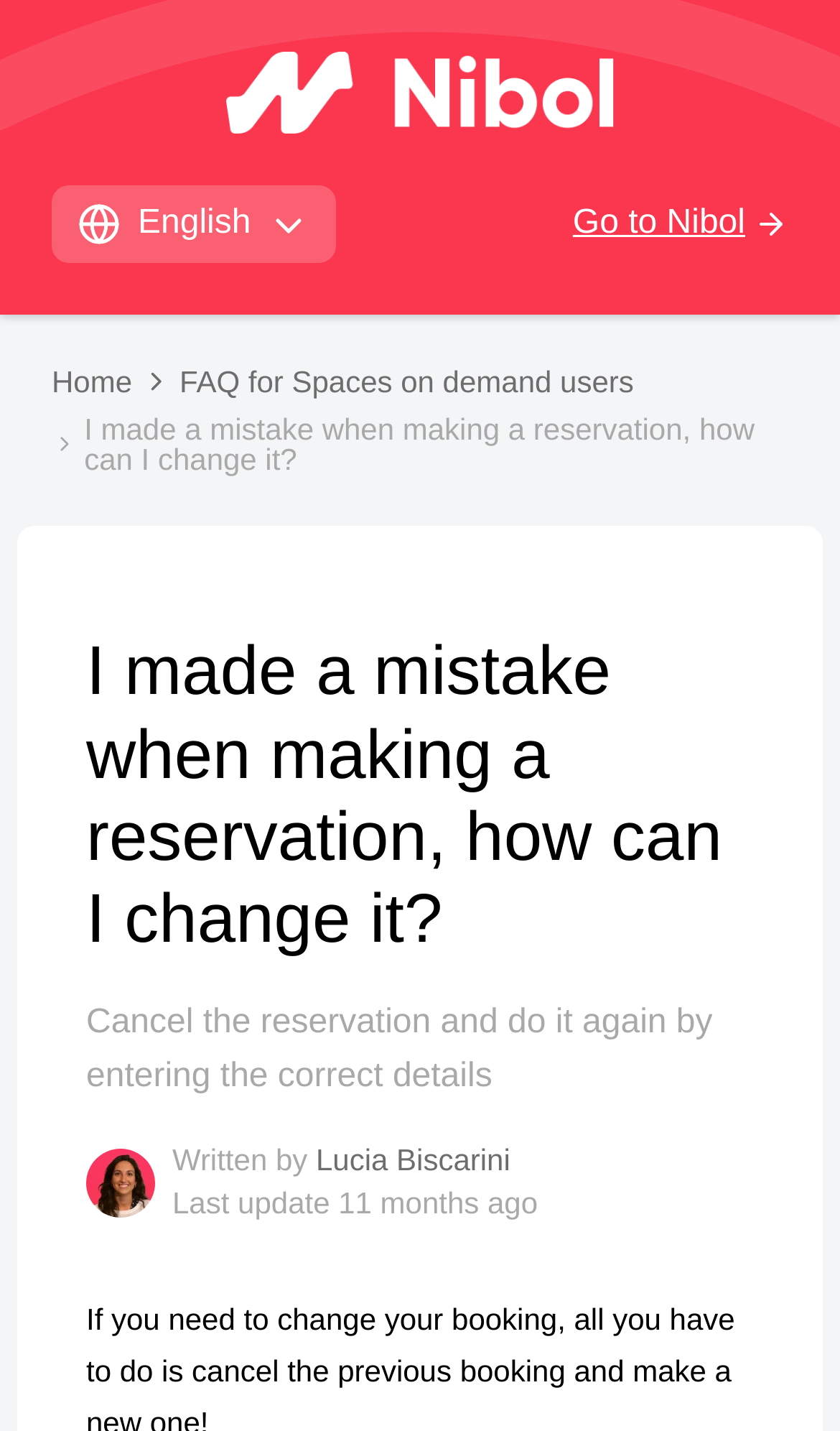Locate the bounding box of the UI element with the following description: "parent_node: English".

[0.269, 0.036, 0.731, 0.094]